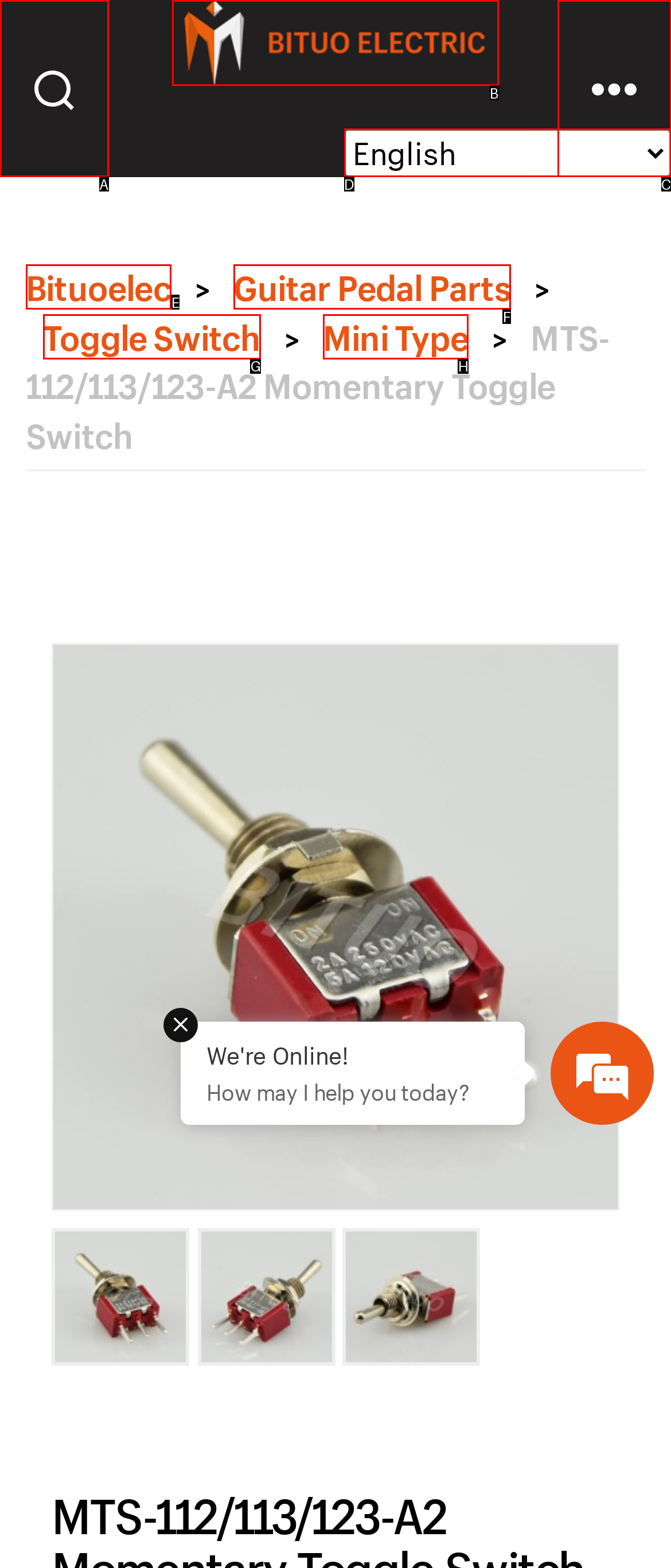Select the HTML element that matches the description: Search. Provide the letter of the chosen option as your answer.

A